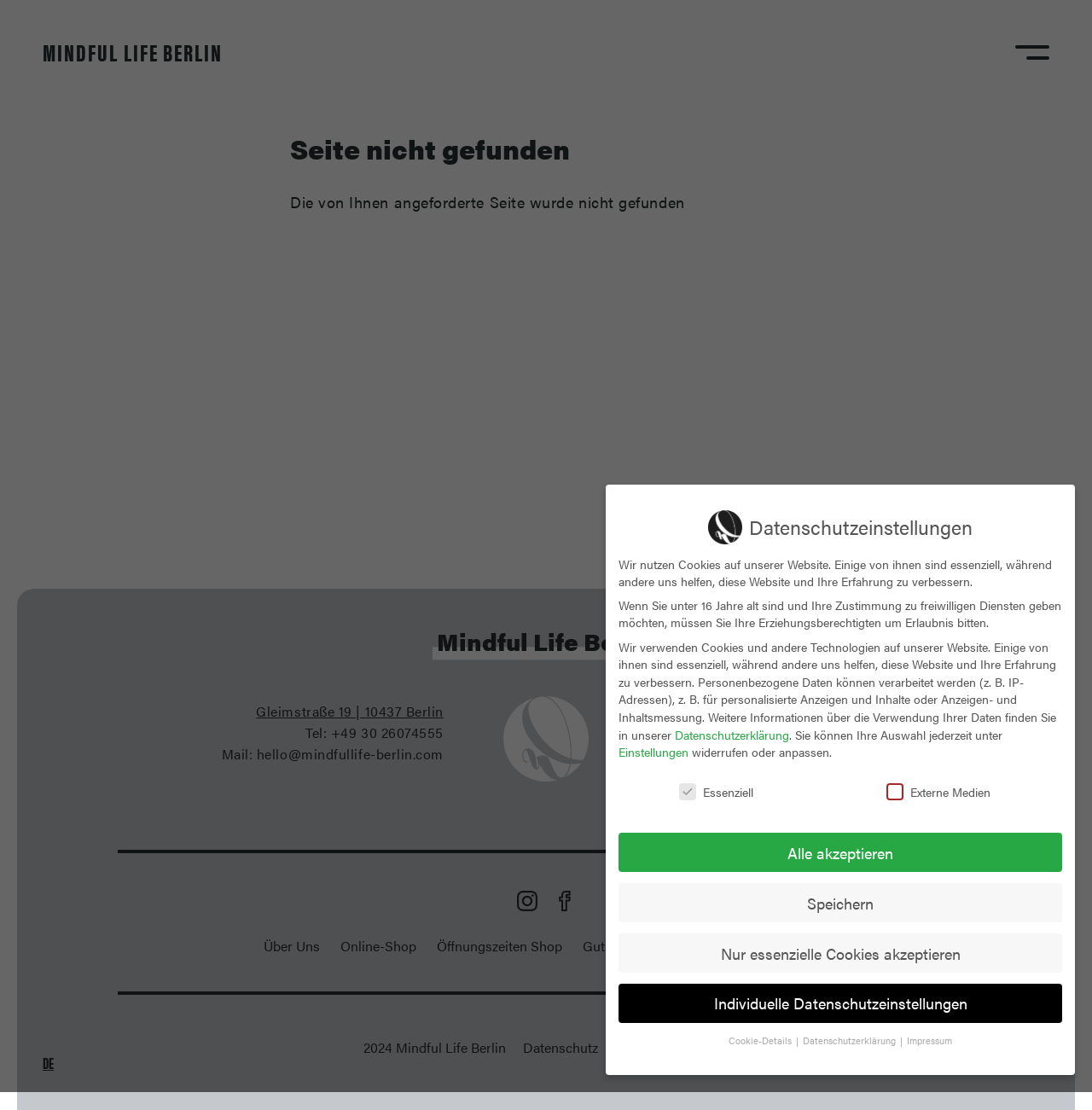Provide the bounding box coordinates for the UI element that is described by this text: "Gleimstraße 19 | 10437 Berlin". The coordinates should be in the form of four float numbers between 0 and 1: [left, top, right, bottom].

[0.235, 0.632, 0.406, 0.65]